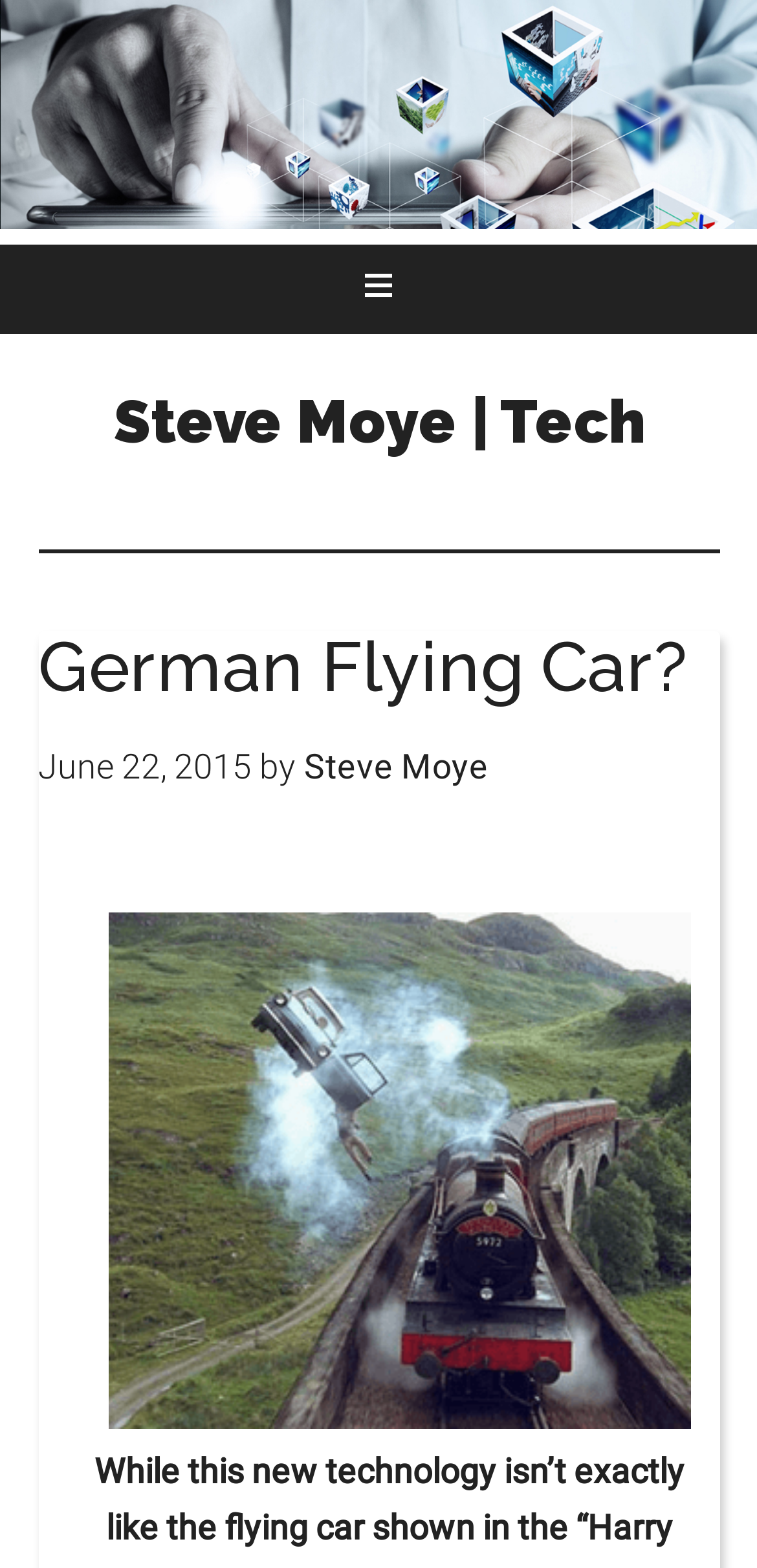Extract the bounding box coordinates for the UI element described by the text: "German Flying Car?". The coordinates should be in the form of [left, top, right, bottom] with values between 0 and 1.

[0.05, 0.399, 0.906, 0.451]